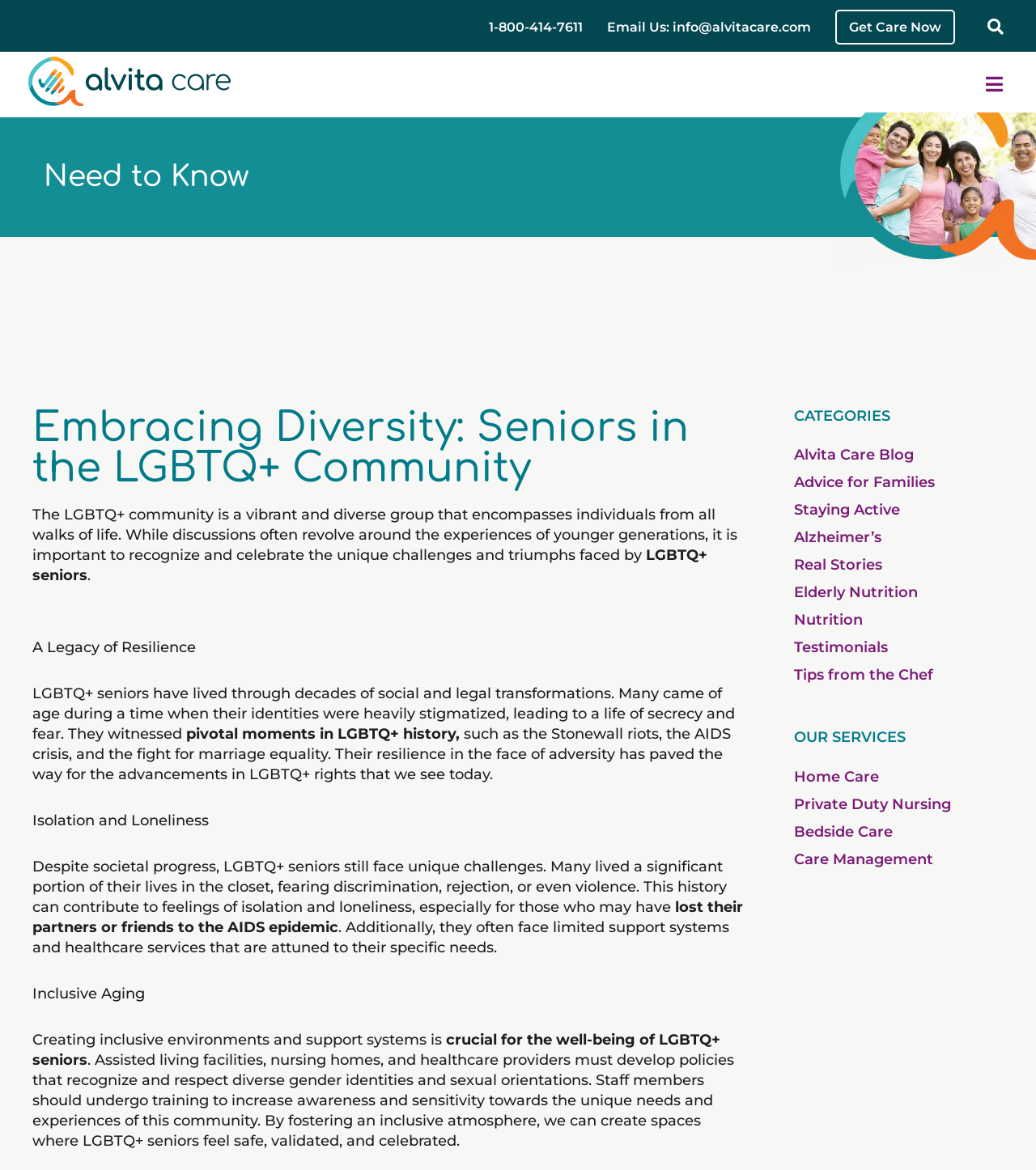What is the title of the article on this webpage?
Please answer using one word or phrase, based on the screenshot.

Embracing Diversity: Seniors in the LGBTQ+ Community